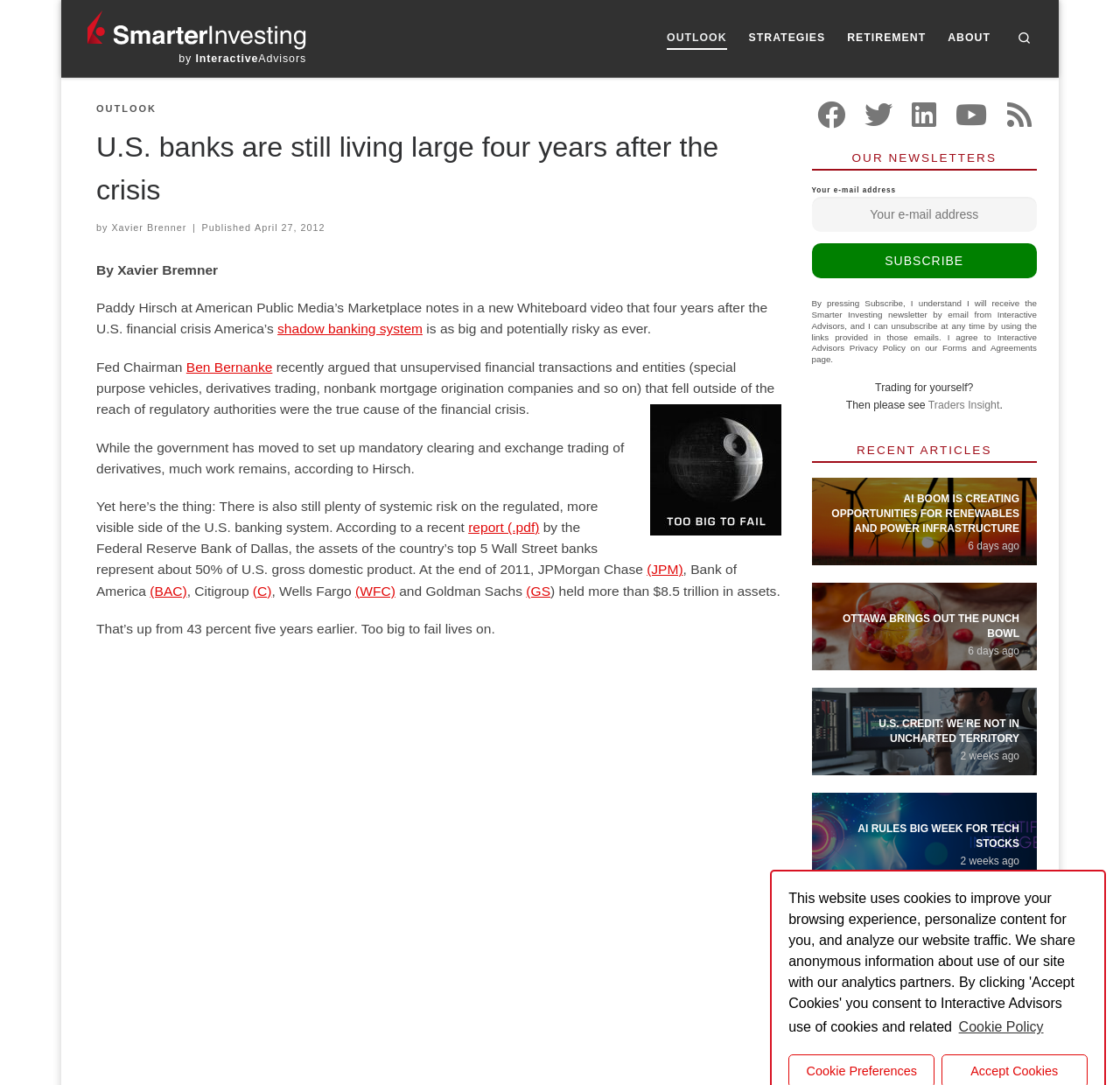Determine the bounding box coordinates for the area that should be clicked to carry out the following instruction: "Check recent articles".

[0.725, 0.395, 0.926, 0.426]